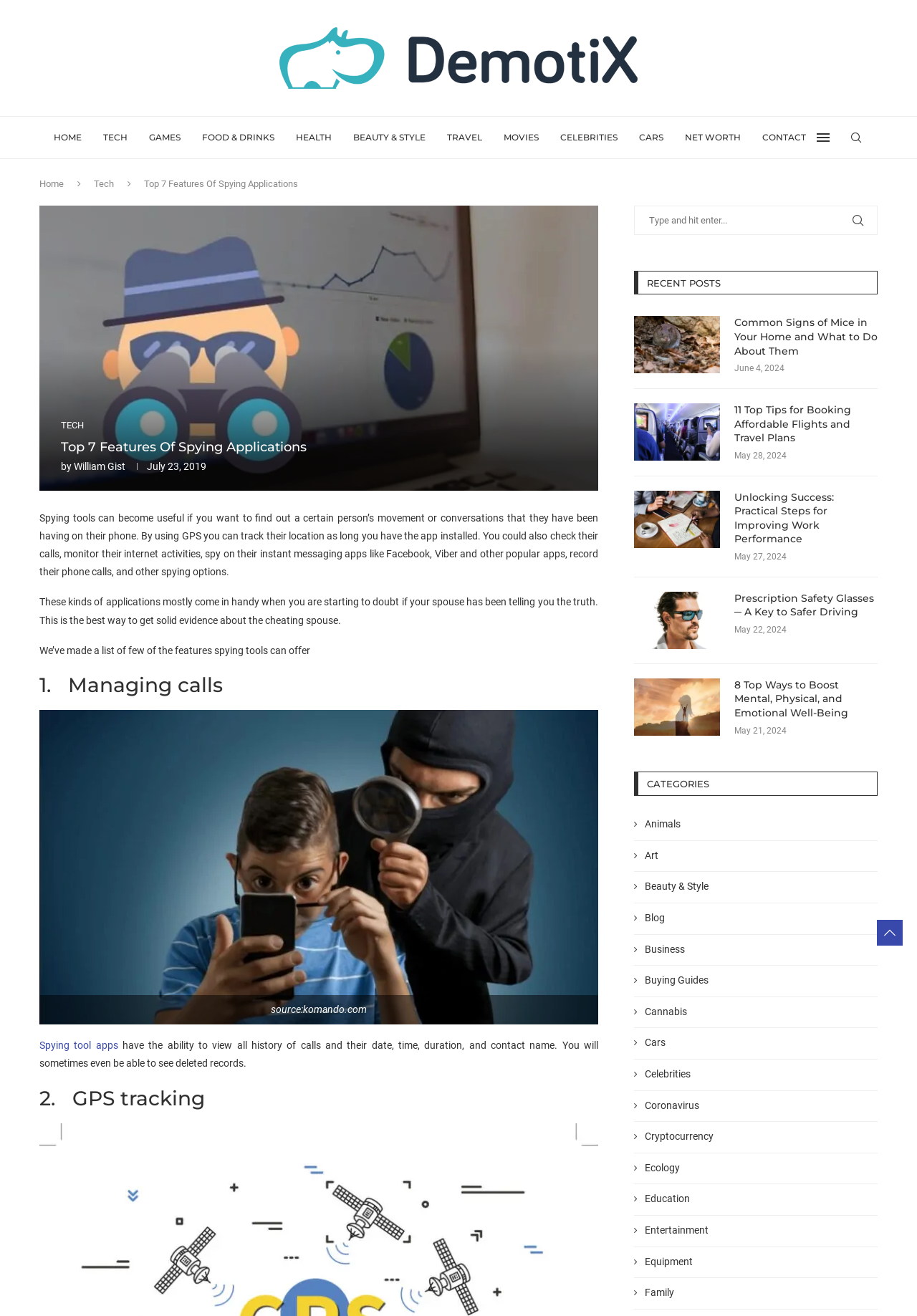Identify the bounding box coordinates for the element you need to click to achieve the following task: "Click on the HOME link". The coordinates must be four float values ranging from 0 to 1, formatted as [left, top, right, bottom].

[0.059, 0.089, 0.089, 0.12]